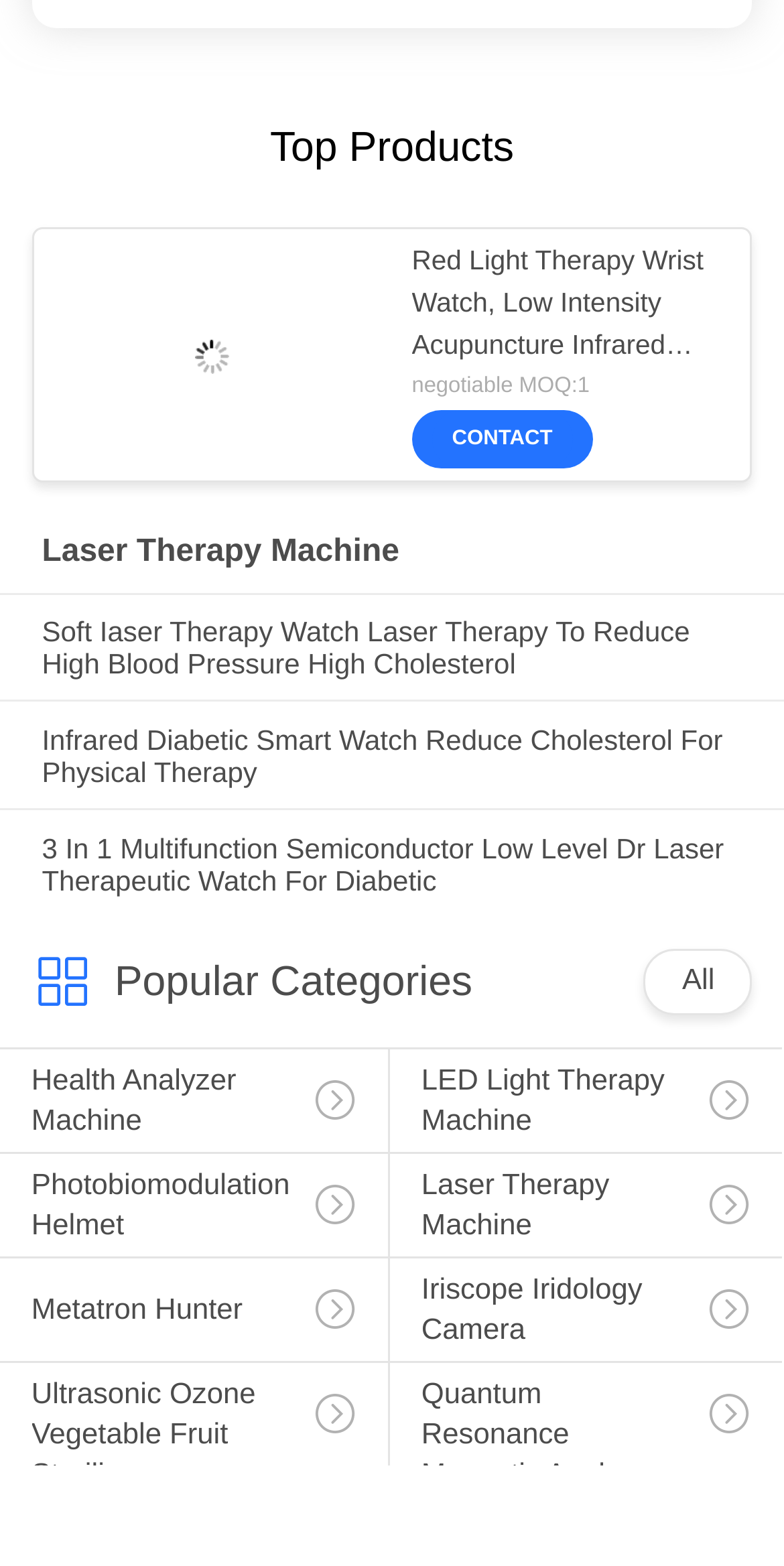Could you indicate the bounding box coordinates of the region to click in order to complete this instruction: "Explore Laser Therapy Machine products".

[0.053, 0.342, 0.947, 0.365]